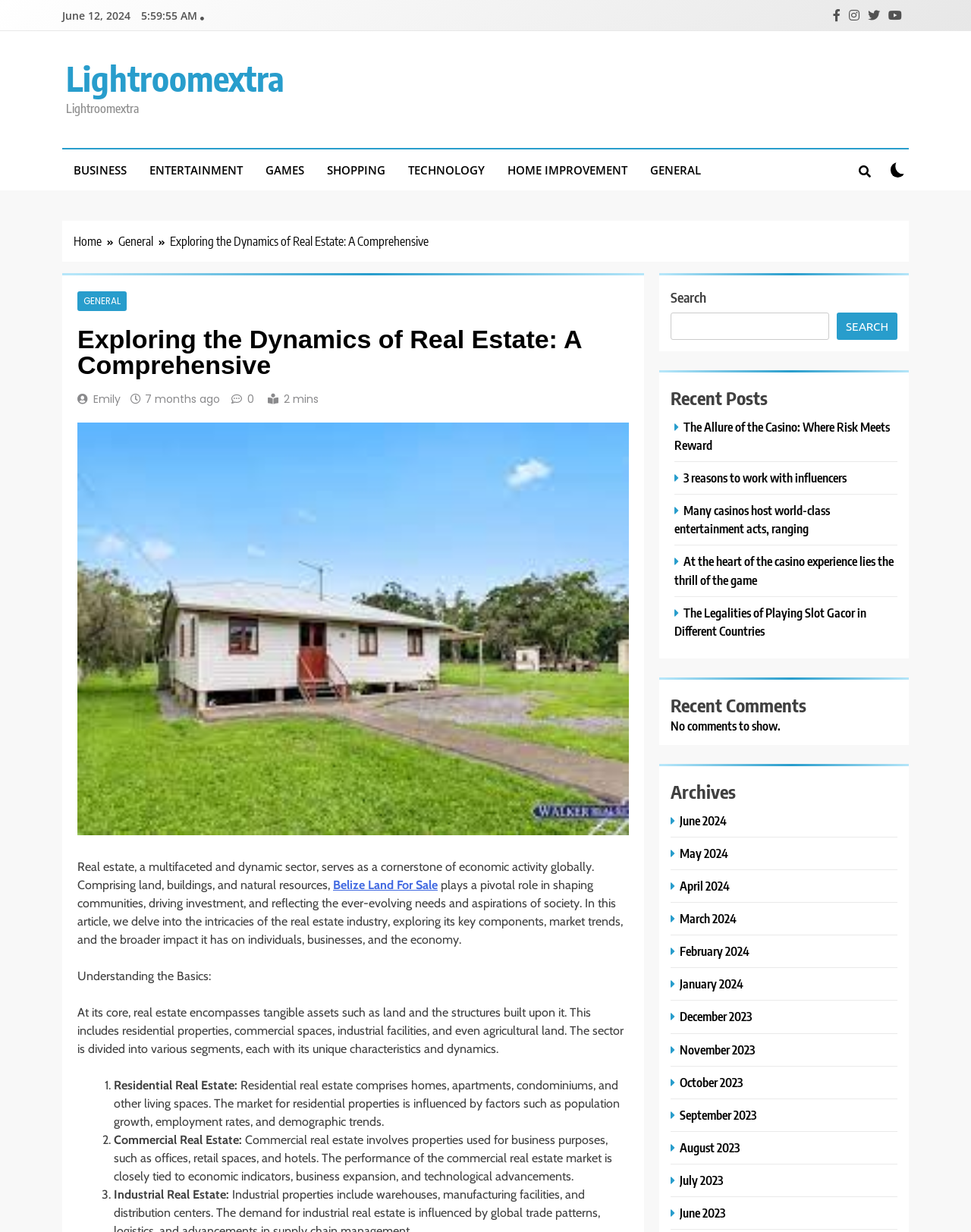Provide a brief response to the question below using one word or phrase:
What is the author of the article?

Emily